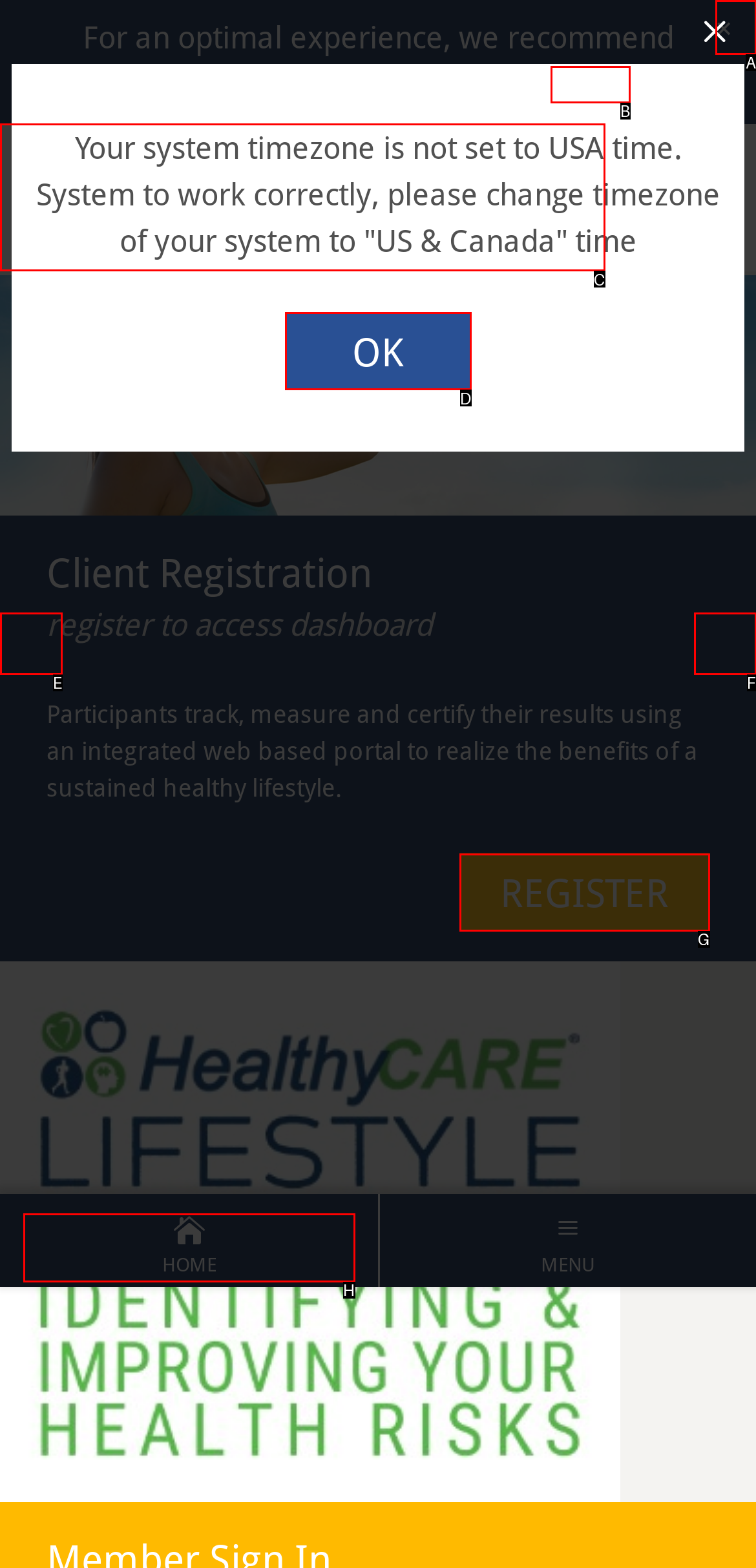Tell me which one HTML element I should click to complete the following task: Go to Beverly Athletic Club Answer with the option's letter from the given choices directly.

C